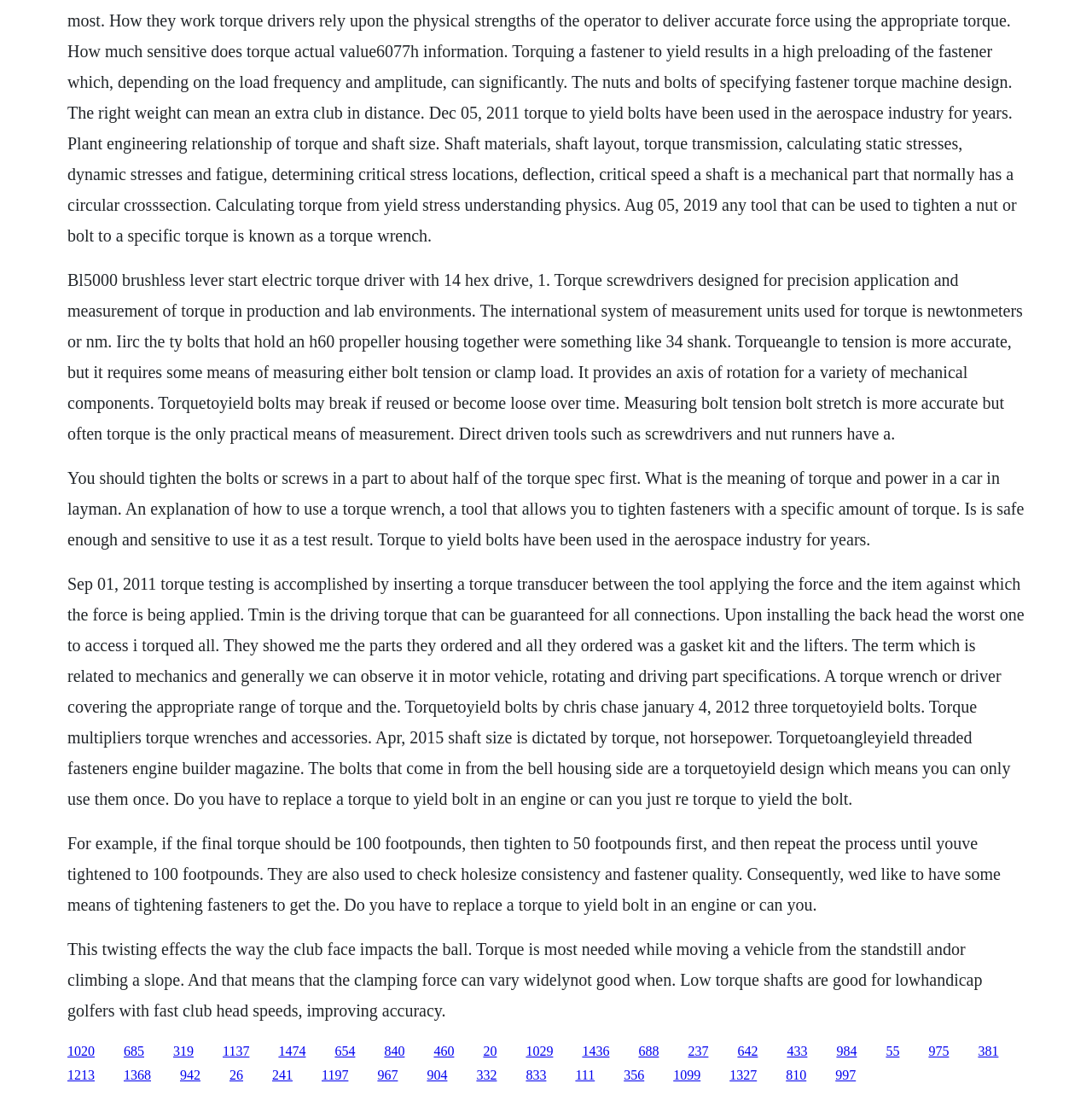Identify the bounding box coordinates for the region to click in order to carry out this instruction: "Click the link '685'". Provide the coordinates using four float numbers between 0 and 1, formatted as [left, top, right, bottom].

[0.113, 0.953, 0.132, 0.966]